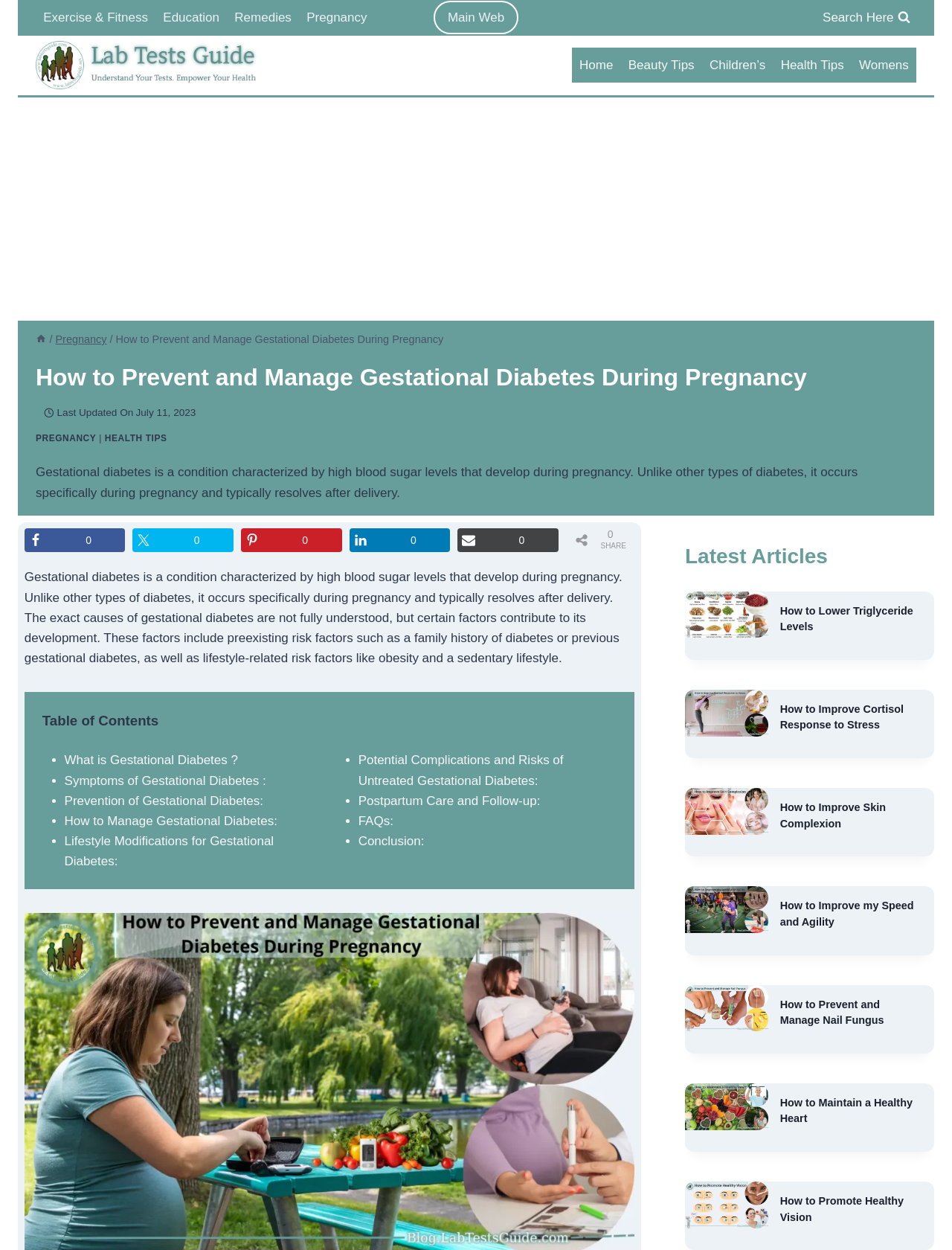Locate the bounding box coordinates of the clickable element to fulfill the following instruction: "Visit the 'Home' page". Provide the coordinates as four float numbers between 0 and 1 in the format [left, top, right, bottom].

[0.601, 0.038, 0.652, 0.066]